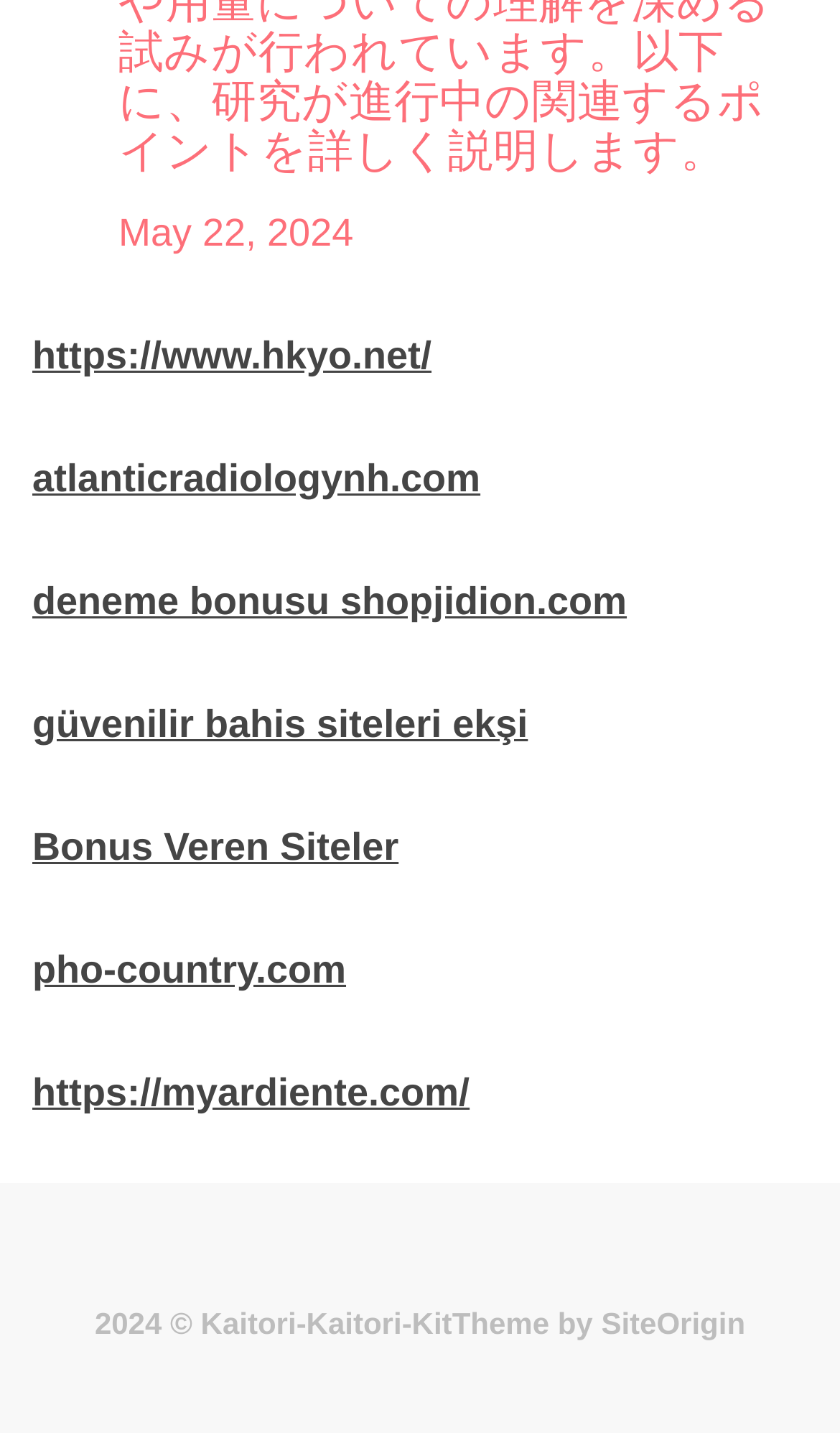What is the theme of the website by?
Please provide a comprehensive answer based on the visual information in the image.

I found the answer by looking at the bottom of the webpage, where it says 'Theme by' followed by a link to 'SiteOrigin', indicating that the theme of the website is designed by SiteOrigin.